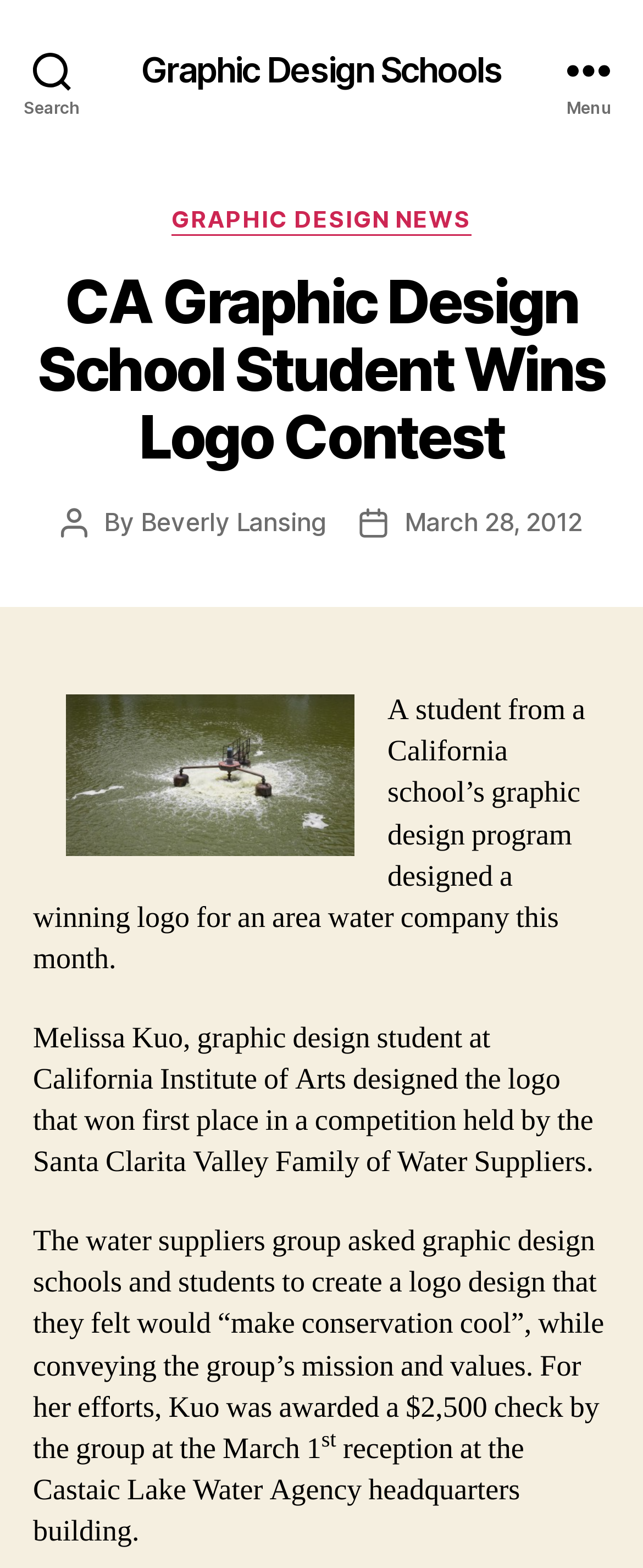Provide a single word or phrase to answer the given question: 
What was the prize for the winning logo?

$2,500